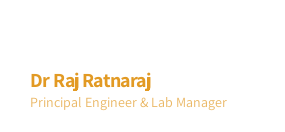Offer a detailed explanation of the image and its components.

The image prominently features Dr. Raj Ratnaraj, who is recognized as a Principal Engineer and Lab Manager. The text highlights his esteemed position within the organization, denoting both his title and his contributions to the field. With extensive experience at Ceramic Fuel Cells from 1997 to 2015, Dr. Ratnaraj advanced from Senior Materials Engineer to Team Leader and ultimately became a Principal Engineer. His innovative approach streamlined project management and procurement processes, significantly enhancing productivity within the organization. Notably, he was instrumental in the design, development, and testing of fuel cells and components, leading to the successful launch of "Blue Gen," a commercially viable product by Ceramic Fuel Cells Ltd.